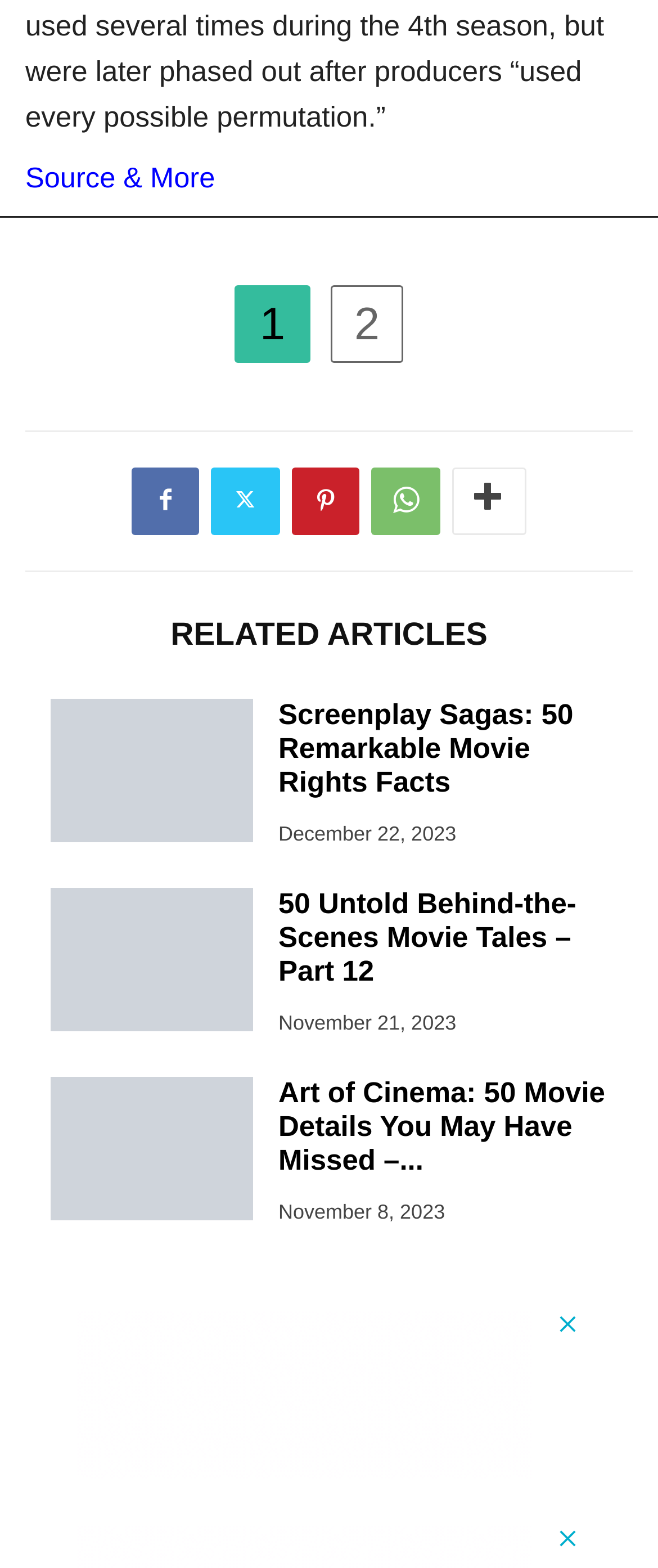Kindly respond to the following question with a single word or a brief phrase: 
What is the symbol on the link at the top-right corner?

ue818